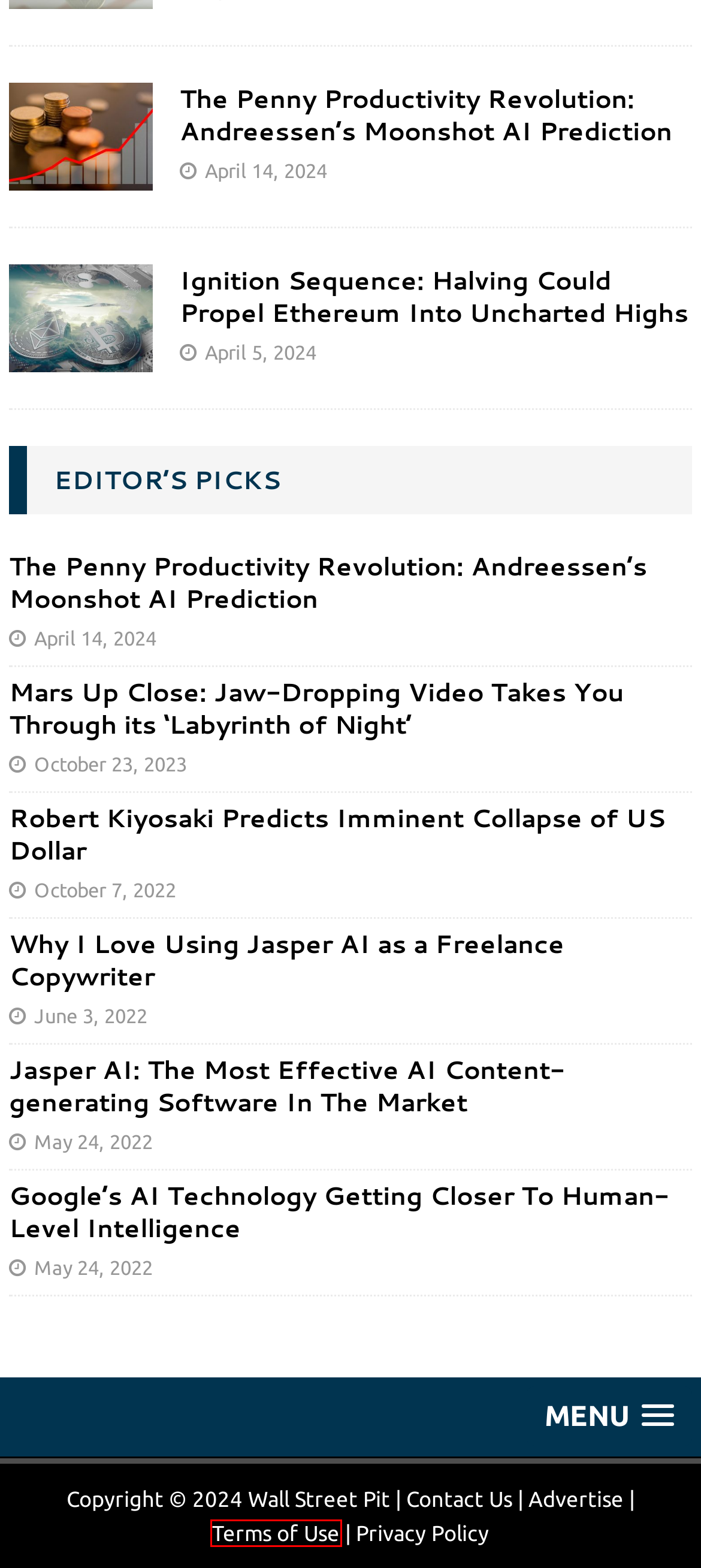Review the webpage screenshot and focus on the UI element within the red bounding box. Select the best-matching webpage description for the new webpage that follows after clicking the highlighted element. Here are the candidates:
A. Jasper AI: The Most Effective AI Content-generating Software In The Market - Wall Street Pit
B. Google's AI Technology Getting Closer To Human-Level Intelligence - Wall Street Pit
C. Ignition Sequence: Halving Could Propel Ethereum Into Uncharted Highs - Wall Street Pit
D. The Penny Productivity Revolution: Andreessen's Moonshot AI Prediction - Wall Street Pit
E. Why I Love Using Jasper AI as a Freelance Copywriter - Wall Street Pit
F. Terms of Use - Wall Street Pit
G. Robert Kiyosaki Predicts Imminent Collapse of US Dollar - Wall Street Pit
H. Mars Up Close: Jaw-Dropping Video Takes You Through its 'Labyrinth of Night' - Wall Street Pit

F